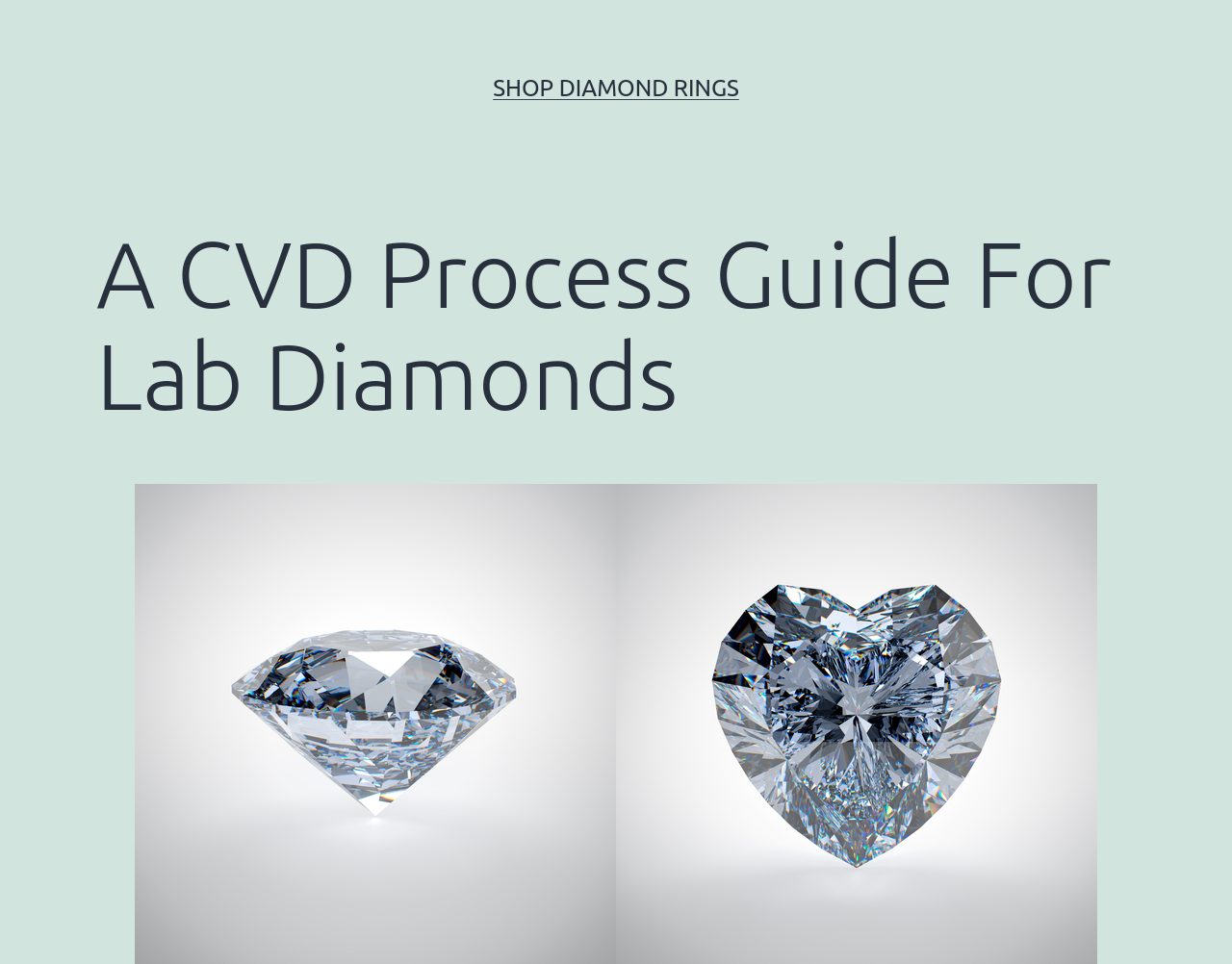Identify the main title of the webpage and generate its text content.

A CVD Process Guide For Lab Diamonds